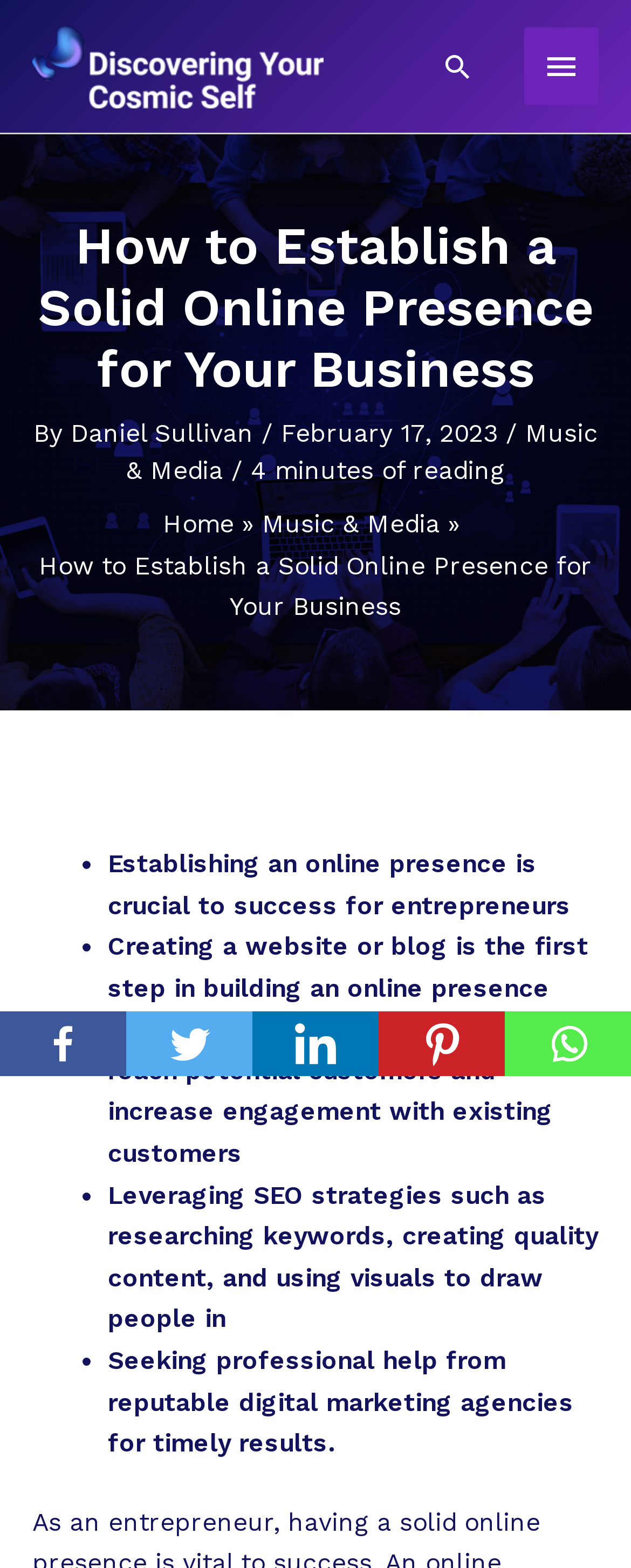How many social media platforms are mentioned at the bottom of the page?
Respond to the question with a well-detailed and thorough answer.

The number of social media platforms mentioned at the bottom of the page can be found by counting the links to social media platforms, which are Facebook, Twitter, Linkedin, Pinterest, and Whatsapp. There are 5 social media platforms mentioned in total.